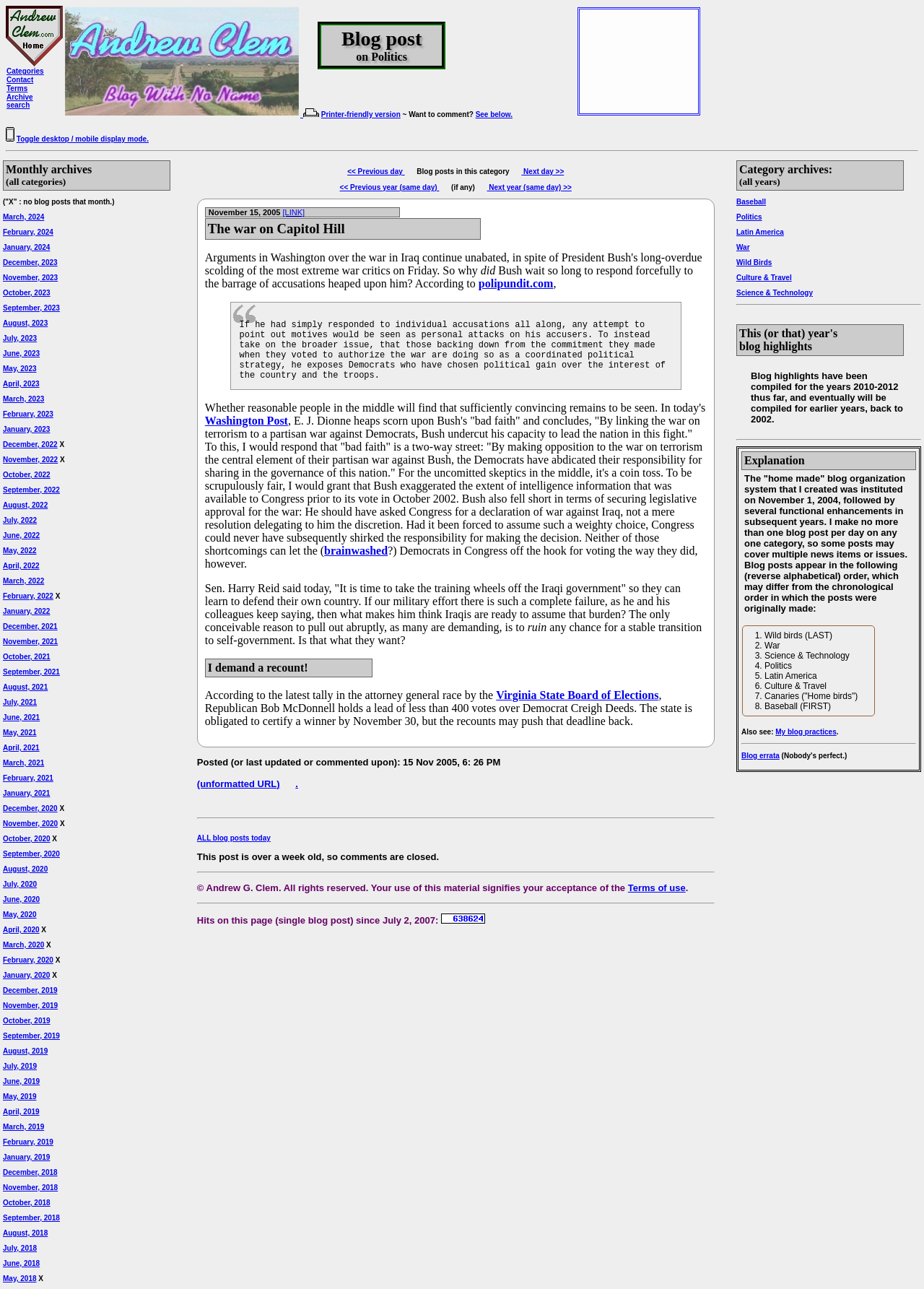Locate the bounding box of the user interface element based on this description: "Virginia State Board of Elections".

[0.537, 0.534, 0.713, 0.544]